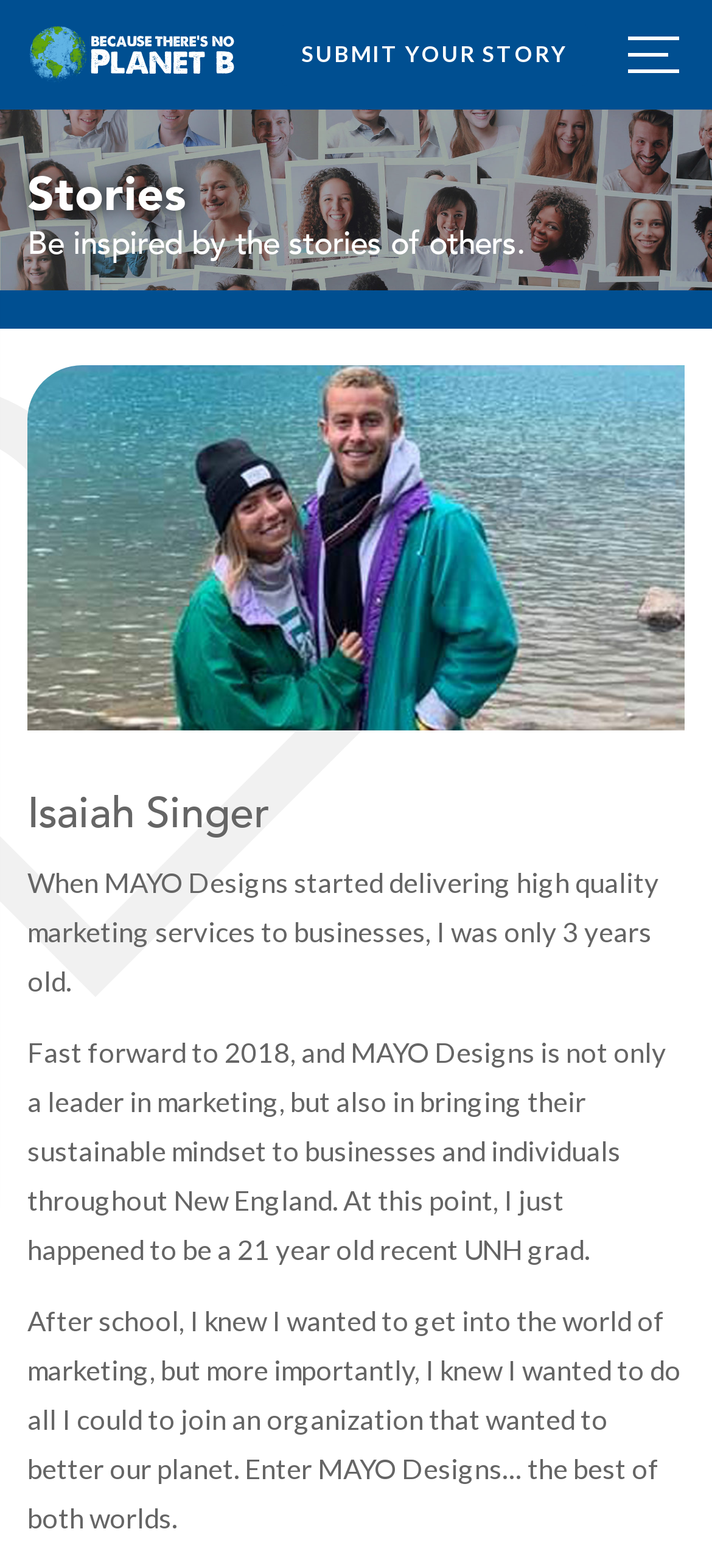Give a short answer to this question using one word or a phrase:
What is the call-to-action on this webpage?

SUBMIT YOUR STORY